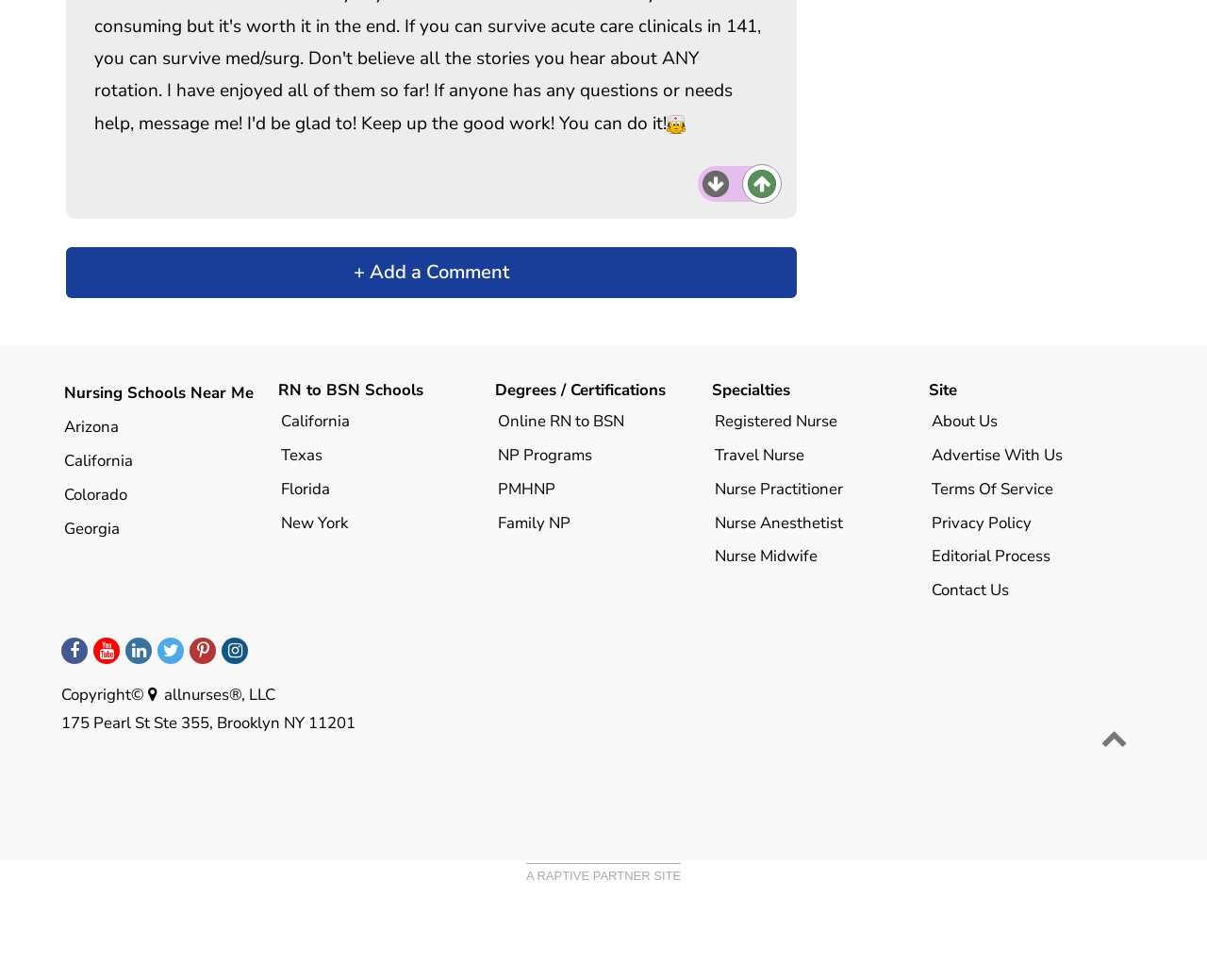Please specify the bounding box coordinates of the clickable section necessary to execute the following command: "Add a comment".

[0.055, 0.252, 0.66, 0.304]